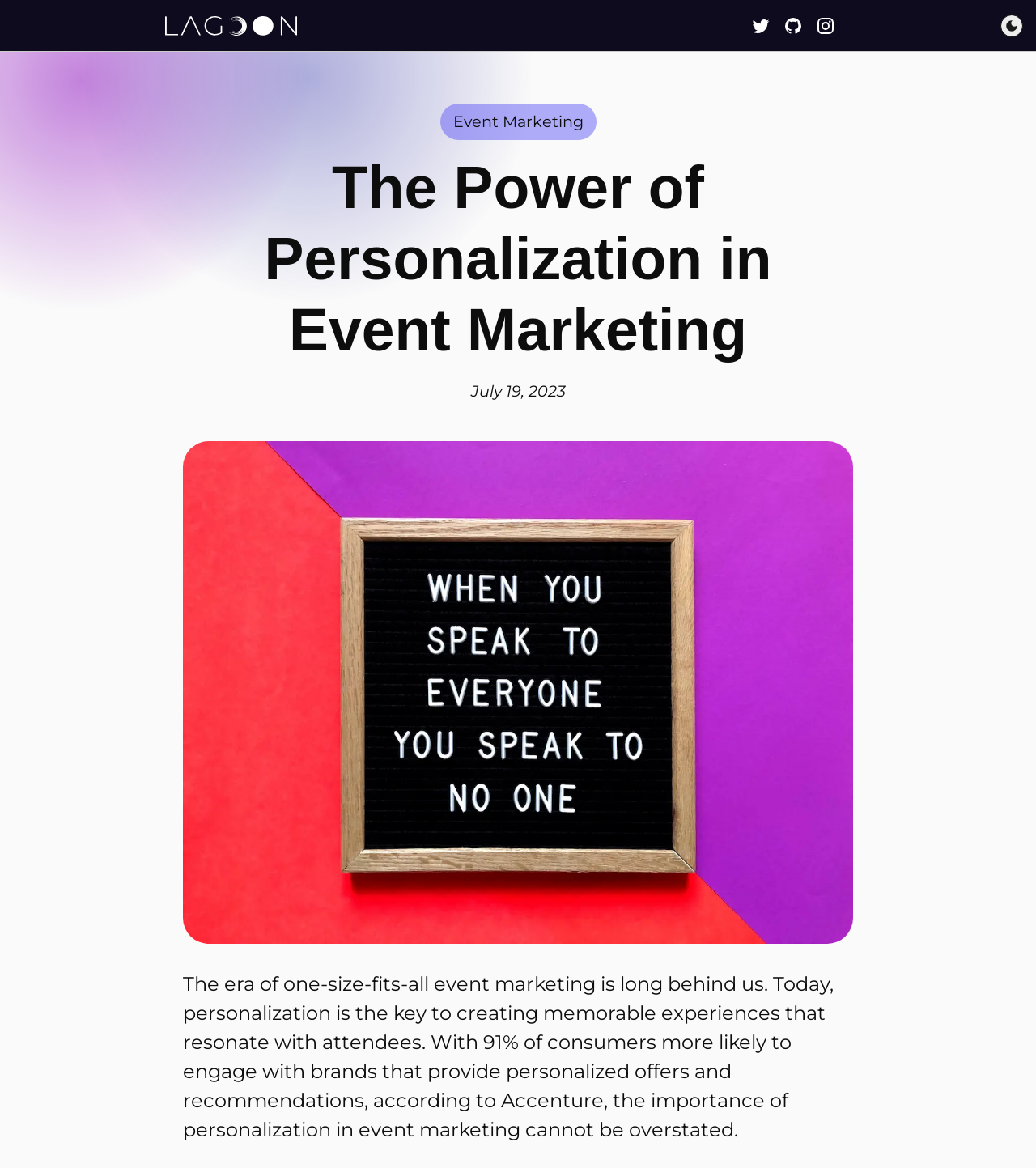Respond to the question below with a single word or phrase: What is the topic of the webpage?

Event Marketing